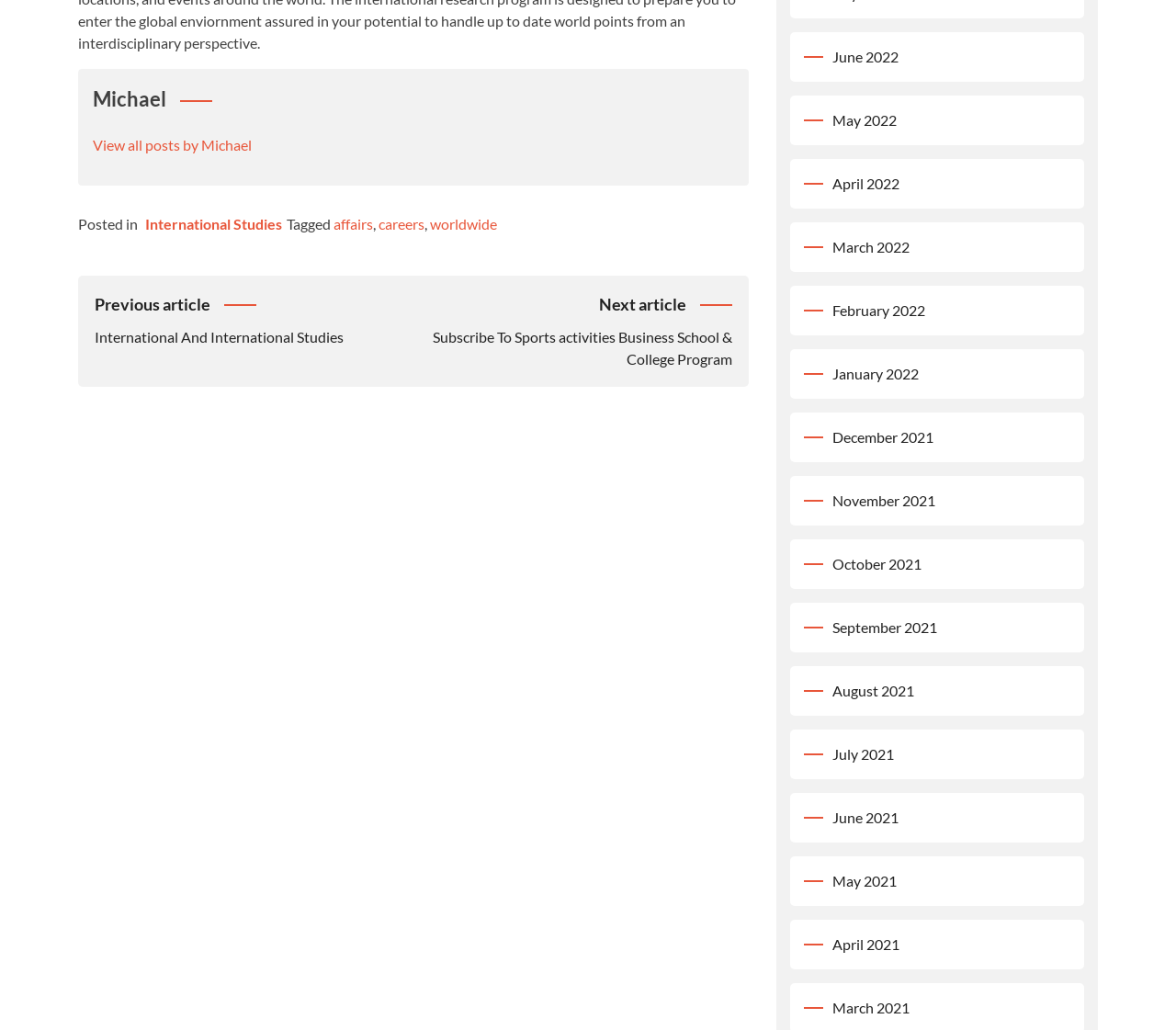Based on the image, please respond to the question with as much detail as possible:
What is the author's name?

The author's name is mentioned at the top of the webpage as 'Michael', which is a static text element with bounding box coordinates [0.079, 0.084, 0.141, 0.108].